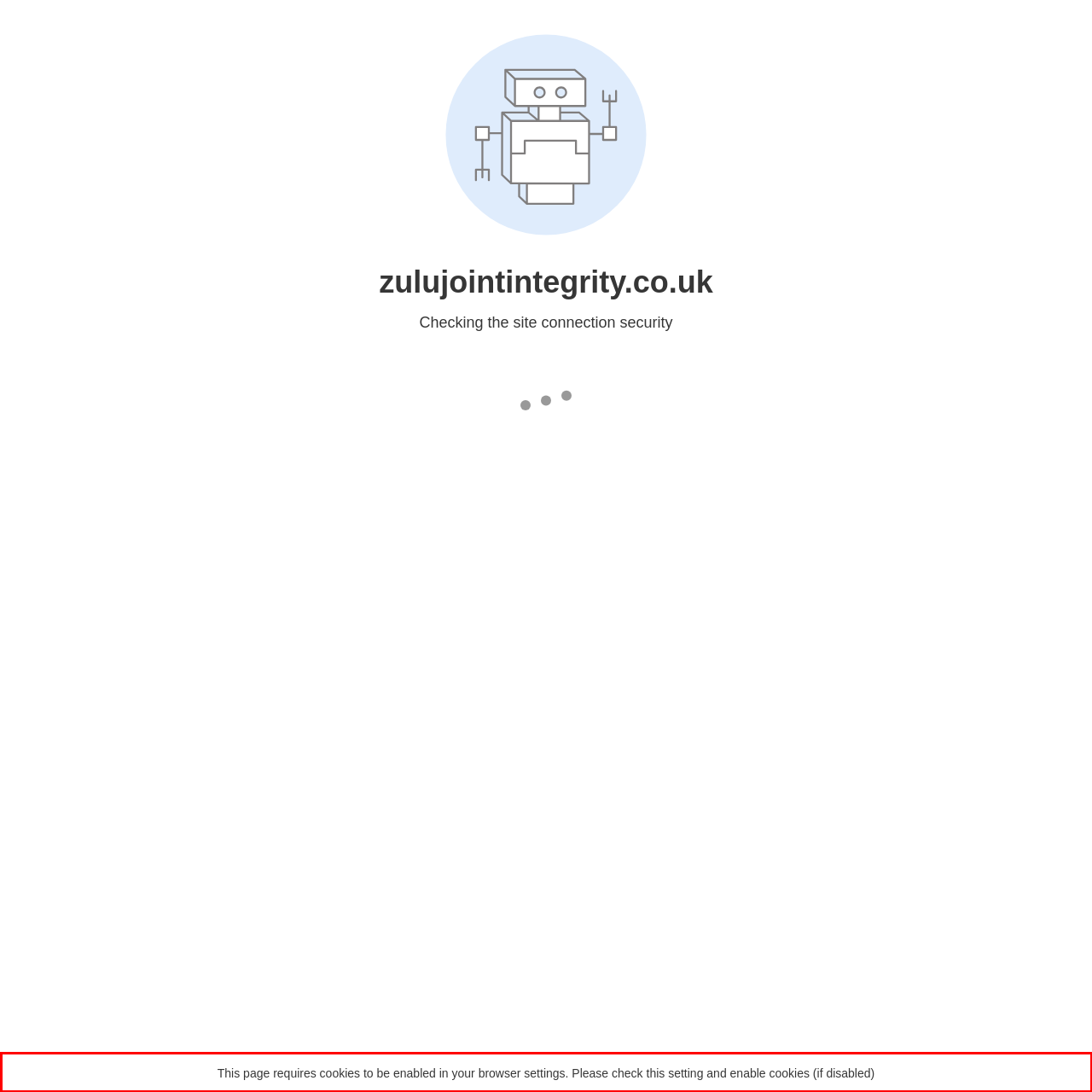Using the provided webpage screenshot, identify and read the text within the red rectangle bounding box.

This page requires cookies to be enabled in your browser settings. Please check this setting and enable cookies (if disabled)